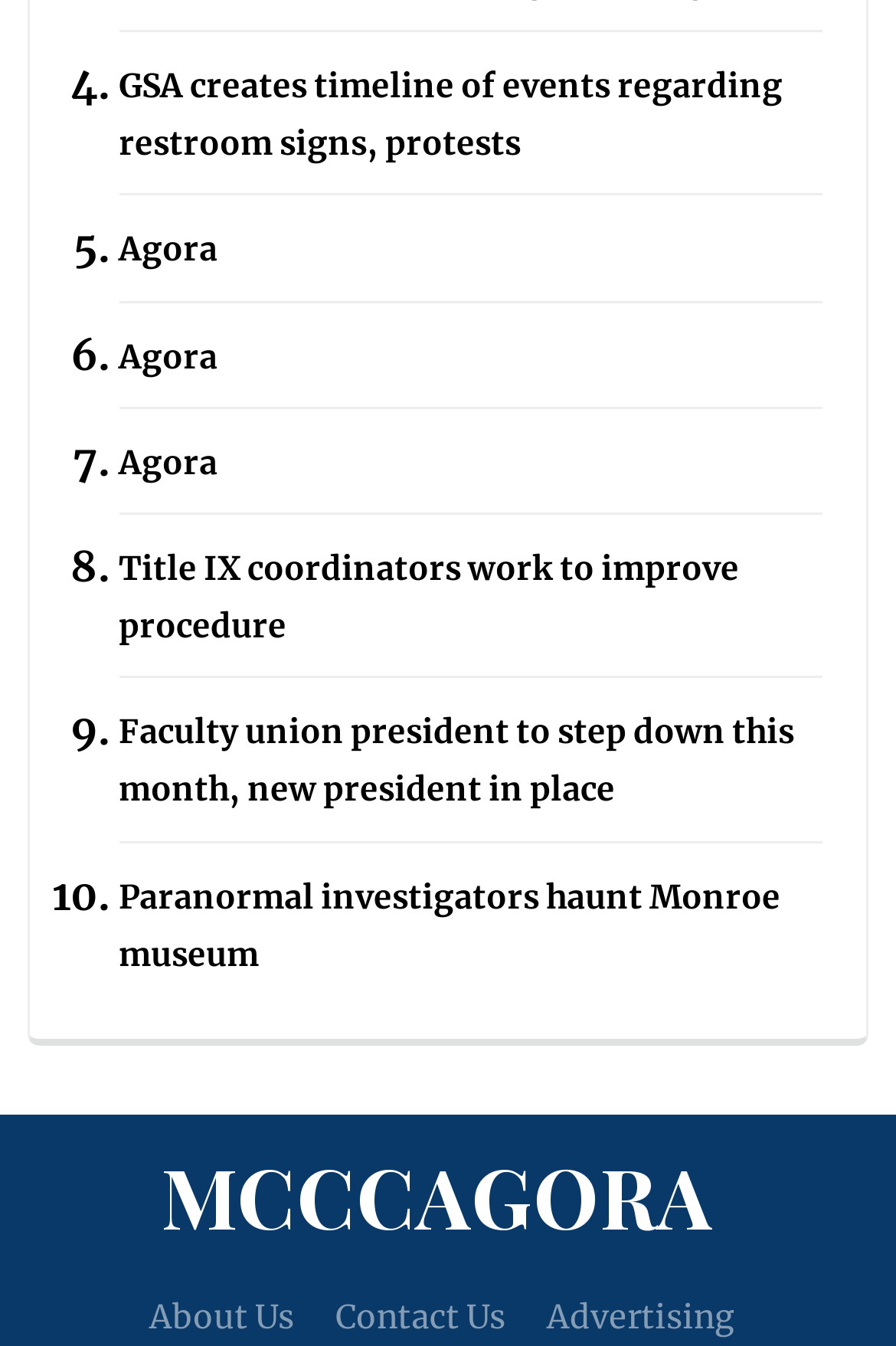How many list markers are there?
Using the screenshot, give a one-word or short phrase answer.

10